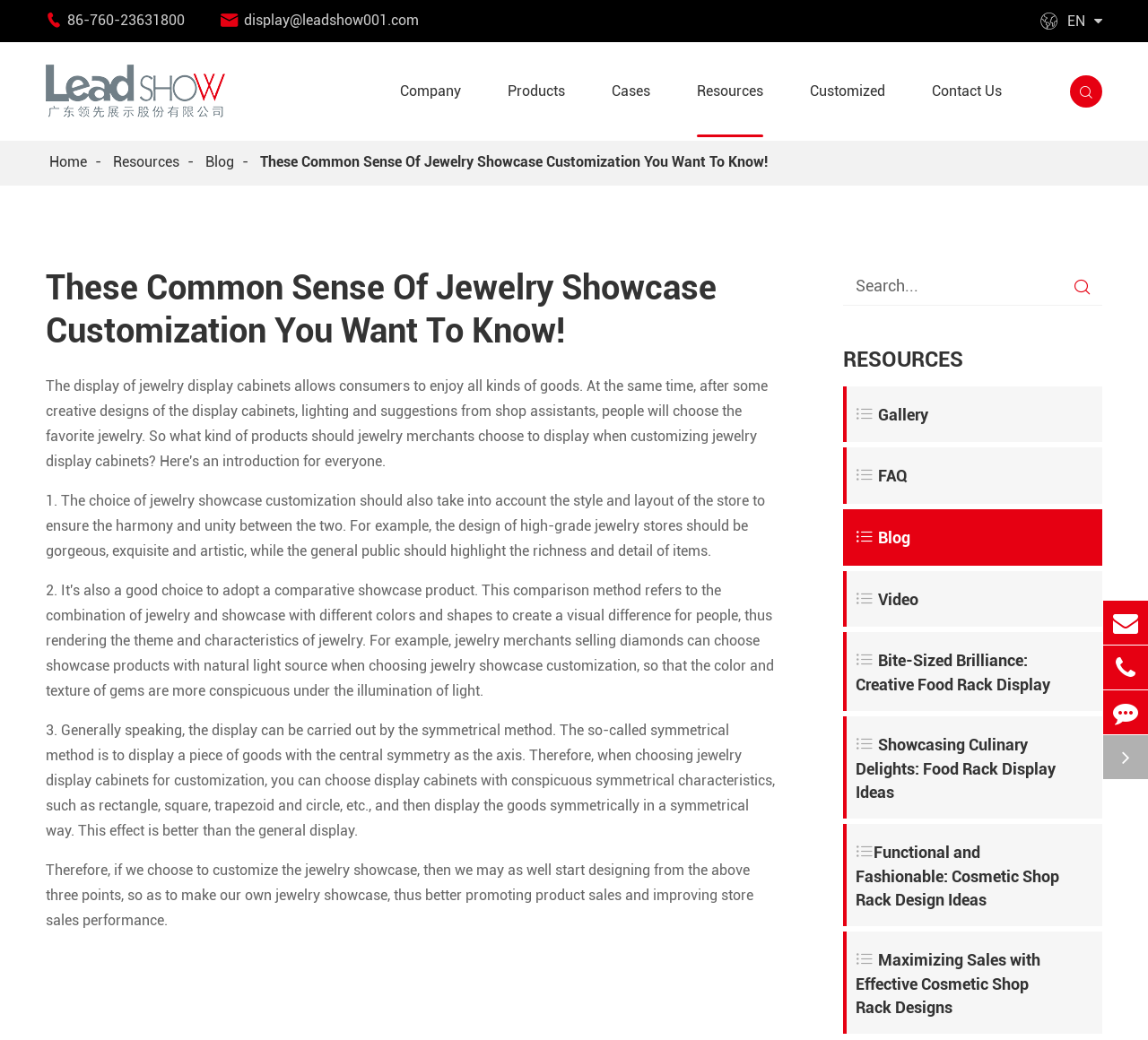Locate the bounding box coordinates of the element I should click to achieve the following instruction: "Go to the 'Resources' page".

[0.607, 0.044, 0.665, 0.132]